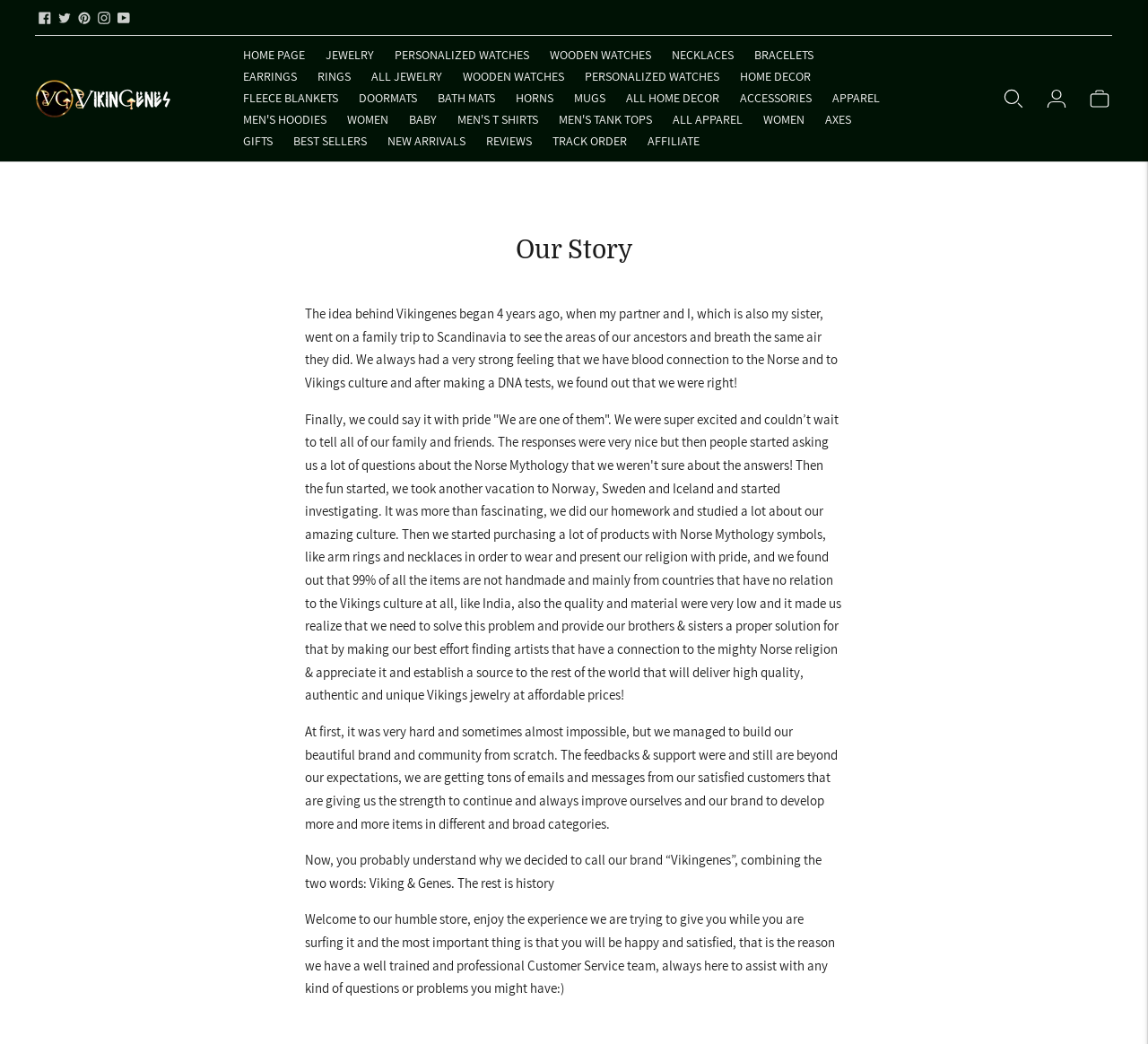Find the bounding box coordinates of the area to click in order to follow the instruction: "View cart".

[0.947, 0.075, 0.969, 0.113]